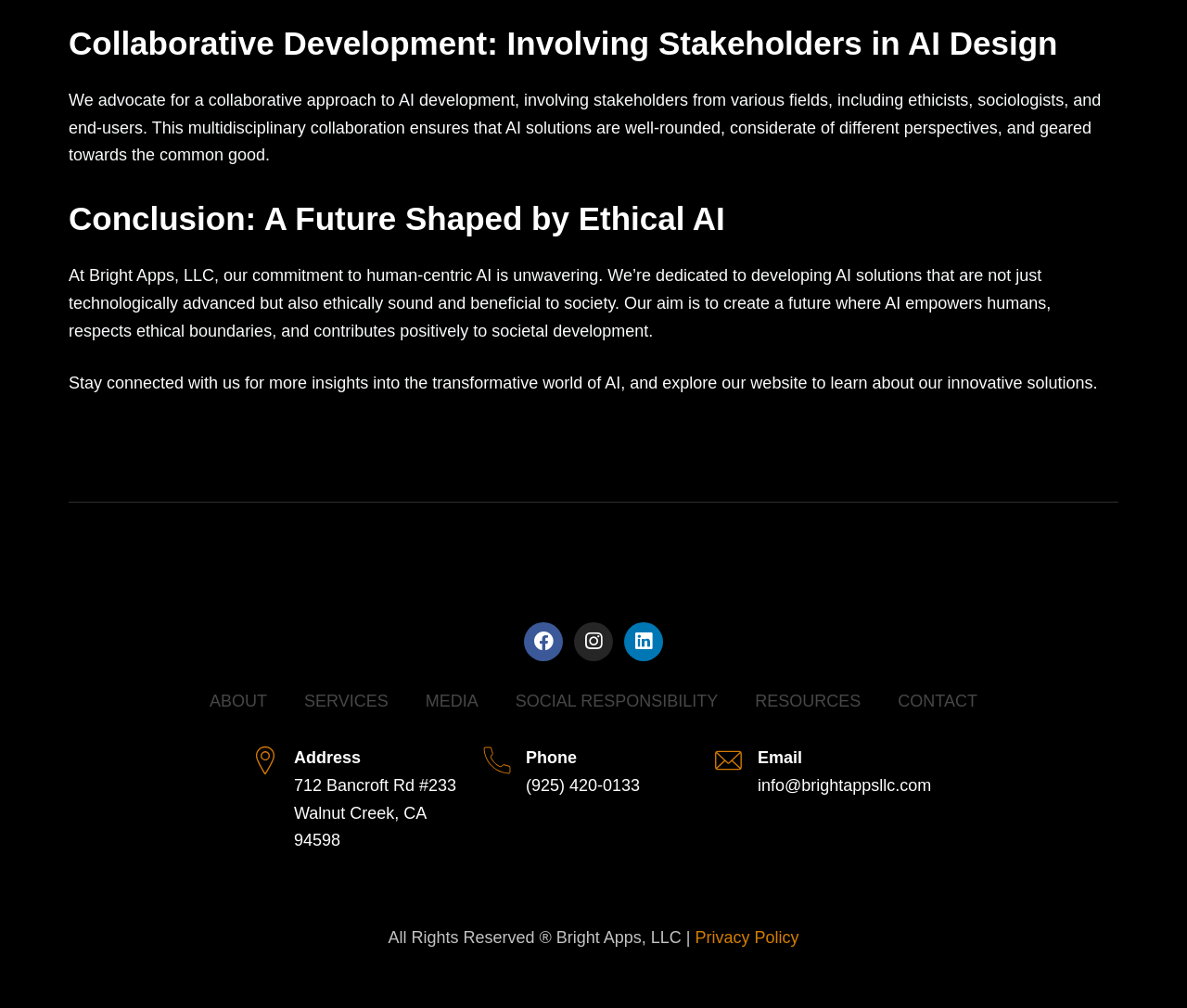Could you specify the bounding box coordinates for the clickable section to complete the following instruction: "Read Privacy Policy"?

[0.586, 0.921, 0.673, 0.939]